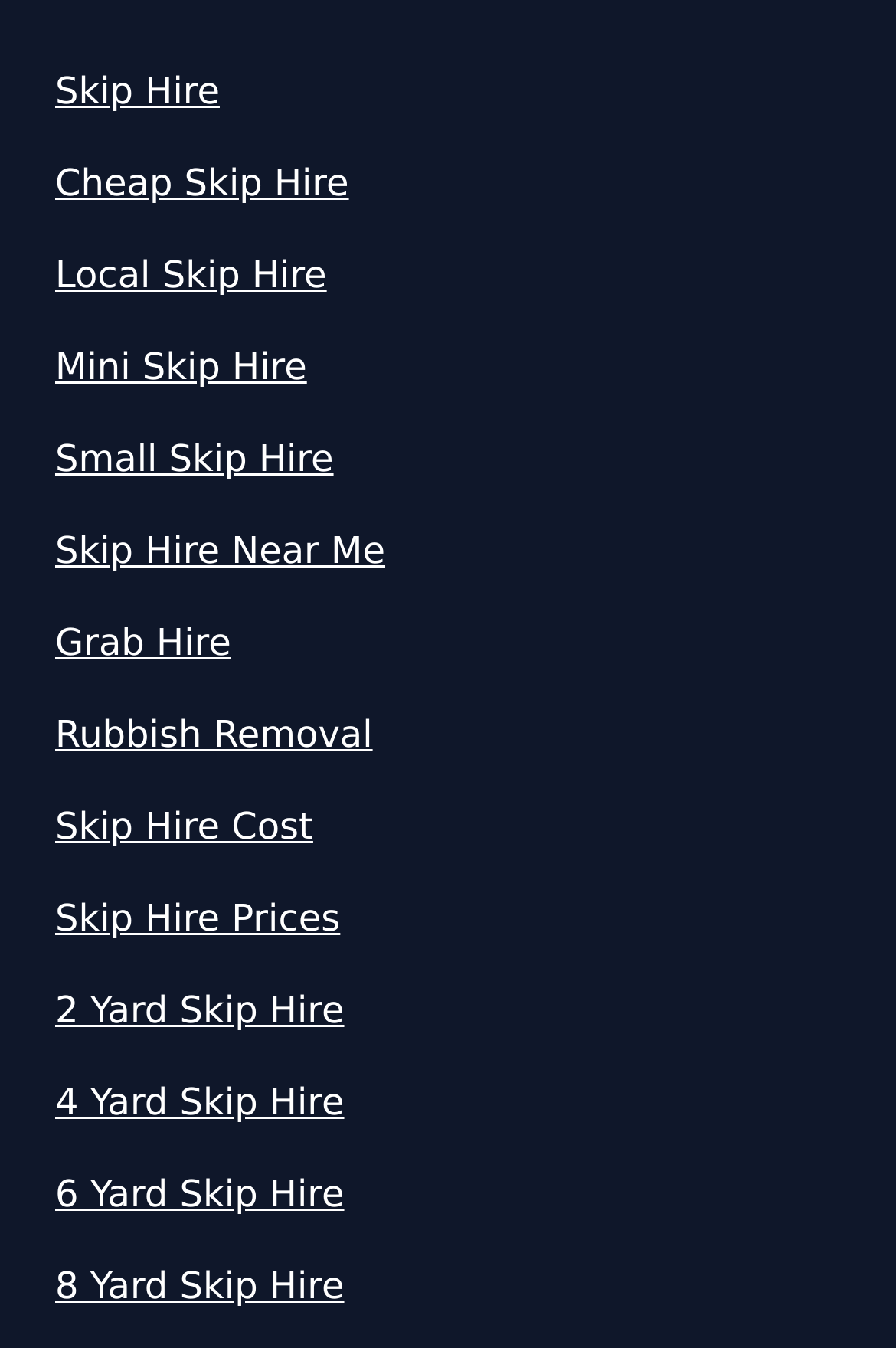Using the details in the image, give a detailed response to the question below:
Is there a 'Rubbish Removal' option?

Yes, there is a 'Rubbish Removal' option on the webpage, which is a link located at the middle left of the page with a bounding box of [0.062, 0.525, 0.938, 0.566].